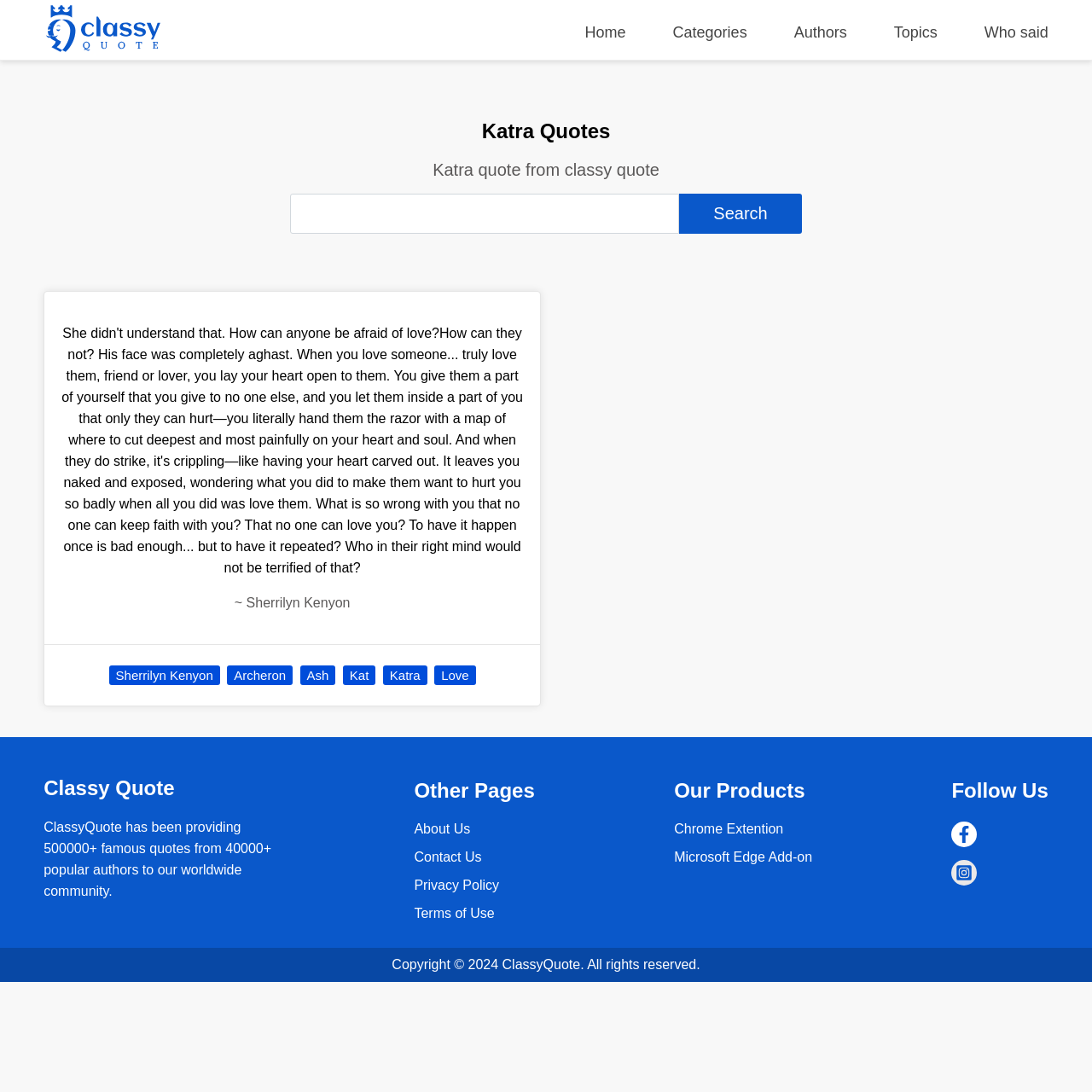Offer a comprehensive description of the webpage’s content and structure.

This webpage is dedicated to showcasing quotes, specifically a quote from Katra. At the top left corner, there is a logo of Classy Quote, and next to it, there are five navigation links: Home, Categories, Authors, Topics, and Who said. 

Below the navigation links, there is a main section that takes up most of the page. It starts with two headings, "Katra Quotes" and "Katra quote from classy quote". Underneath these headings, there is a search bar with a textbox and a search button. 

The main content of the page is a quote from Sherrilyn Kenyon, which is a lengthy passage about the fear of love. Below the quote, there are five links to authors: Sherrilyn Kenyon, Archeron, Ash, Kat, and Katra, as well as a link to the topic "Love". 

At the bottom of the page, there is a section with three columns. The left column has a heading "Classy Quote" and a brief description of the website, which provides famous quotes from popular authors. The middle column has a heading "Other Pages" with links to About Us, Contact Us, Privacy Policy, and Terms of Use. The right column has a heading "Our Products" with links to Chrome Extension and Microsoft Edge Add-on, and a heading "Follow Us" with links to Facebook and Instagram, each accompanied by an icon. 

Finally, at the very bottom of the page, there is a copyright notice stating that the content is owned by ClassyQuote.